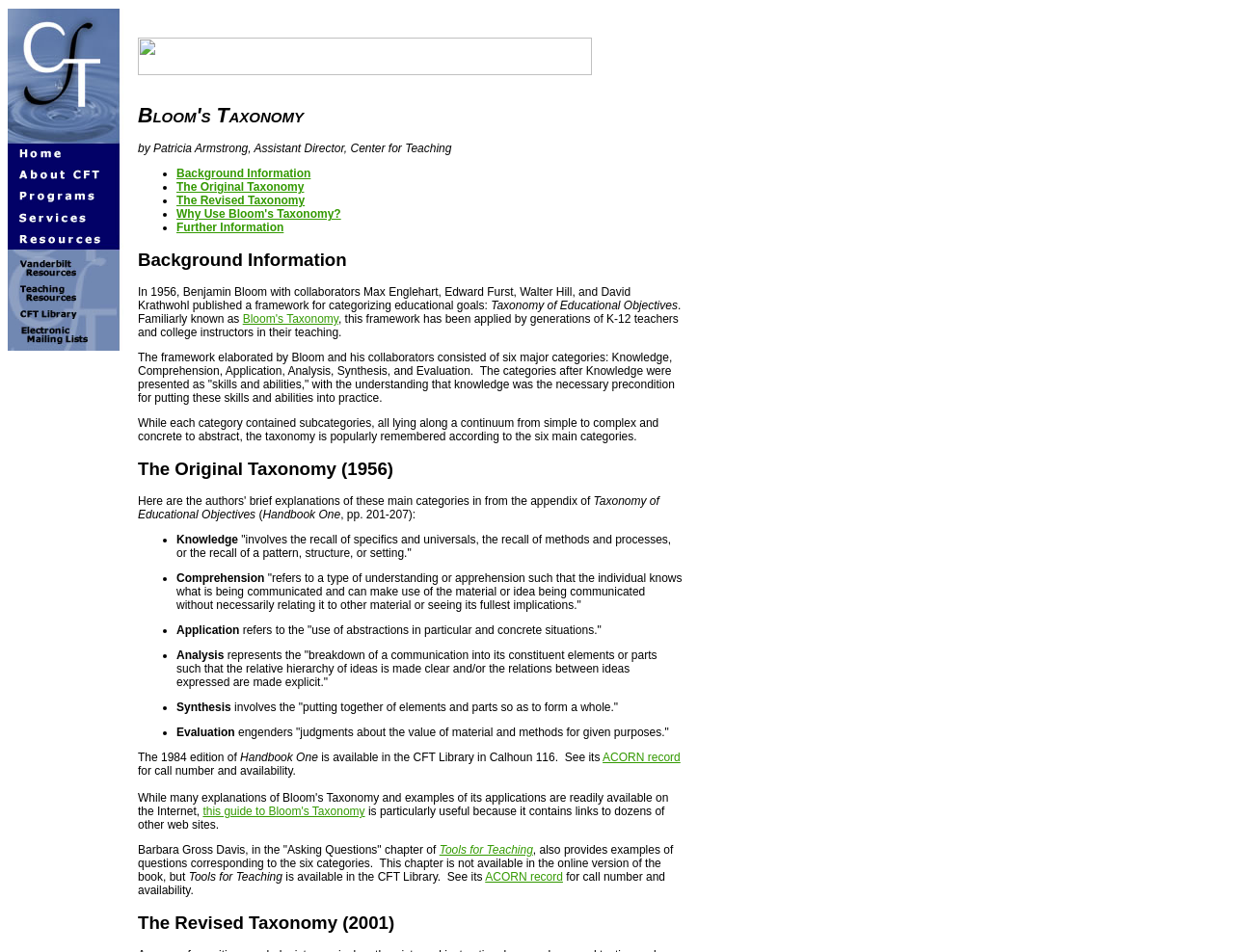Determine the bounding box coordinates for the area that should be clicked to carry out the following instruction: "click the link in the ninth row".

[0.016, 0.245, 0.081, 0.259]